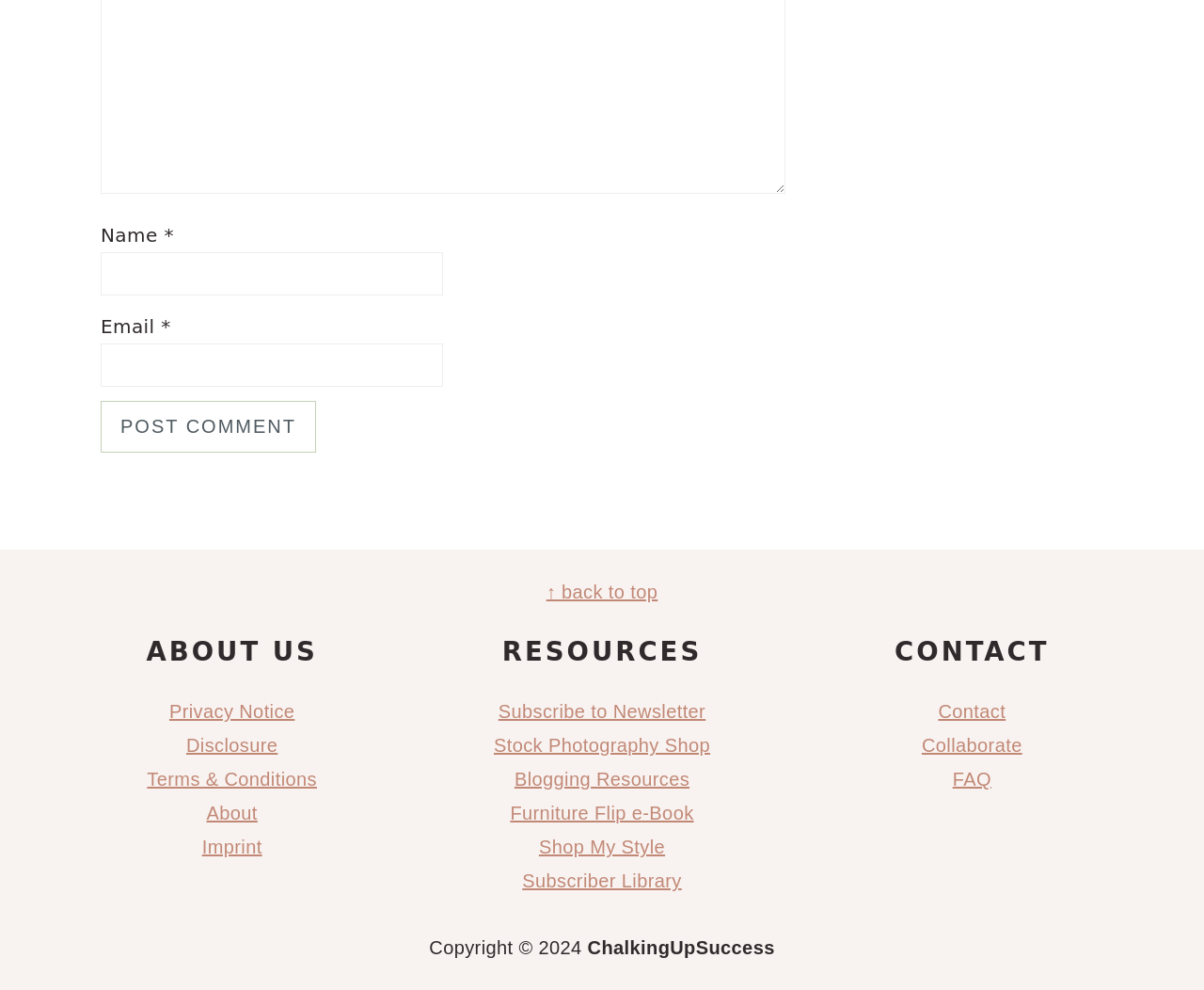Please find the bounding box coordinates of the element that you should click to achieve the following instruction: "Post a comment". The coordinates should be presented as four float numbers between 0 and 1: [left, top, right, bottom].

[0.084, 0.405, 0.262, 0.457]